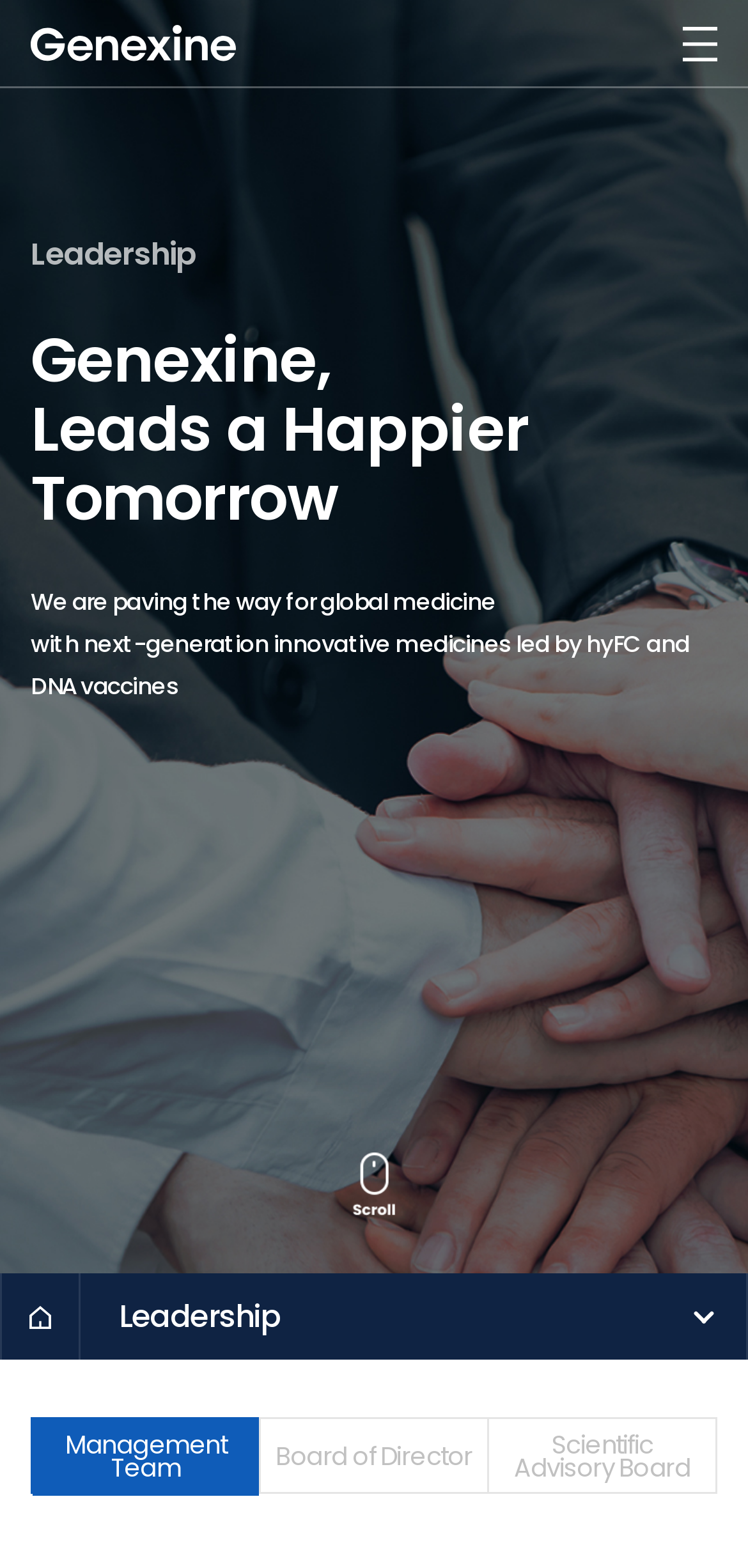Create an elaborate caption that covers all aspects of the webpage.

The webpage is about Genexine, a company focused on innovative medicines. At the top-left corner, there is a heading with the company name "Genexine" which is also a link. Next to it, on the top-right corner, there is a button labeled "all menu". 

Below the top section, there is a large heading that spans the entire width of the page, describing the company's mission: "Leadership Genexine, Leads a Happier Tomorrow We are paving the way for global medicine with next-generation innovative medicines led by hyFC and DNA vaccines". This heading is divided into several sections with emphasized text, including "Leads a Happier Tomorrow", "We are paving the way for global medicine", and "with next-generation innovative medicines led by hyFC and DNA vaccines".

Underneath the large heading, there are several links arranged horizontally, including "HOME", "Leadership", "GENEXINE", "CEO Message", "Leadership", "ESG", and "Contact Us". These links are positioned near the bottom of the page.

In the lower-middle section of the page, there are three links: "Management Team", "Board of Director", and "Scientific Advisory Board". These links are arranged horizontally and are positioned above a button labeled "Top", which is located at the bottom-right corner of the page.